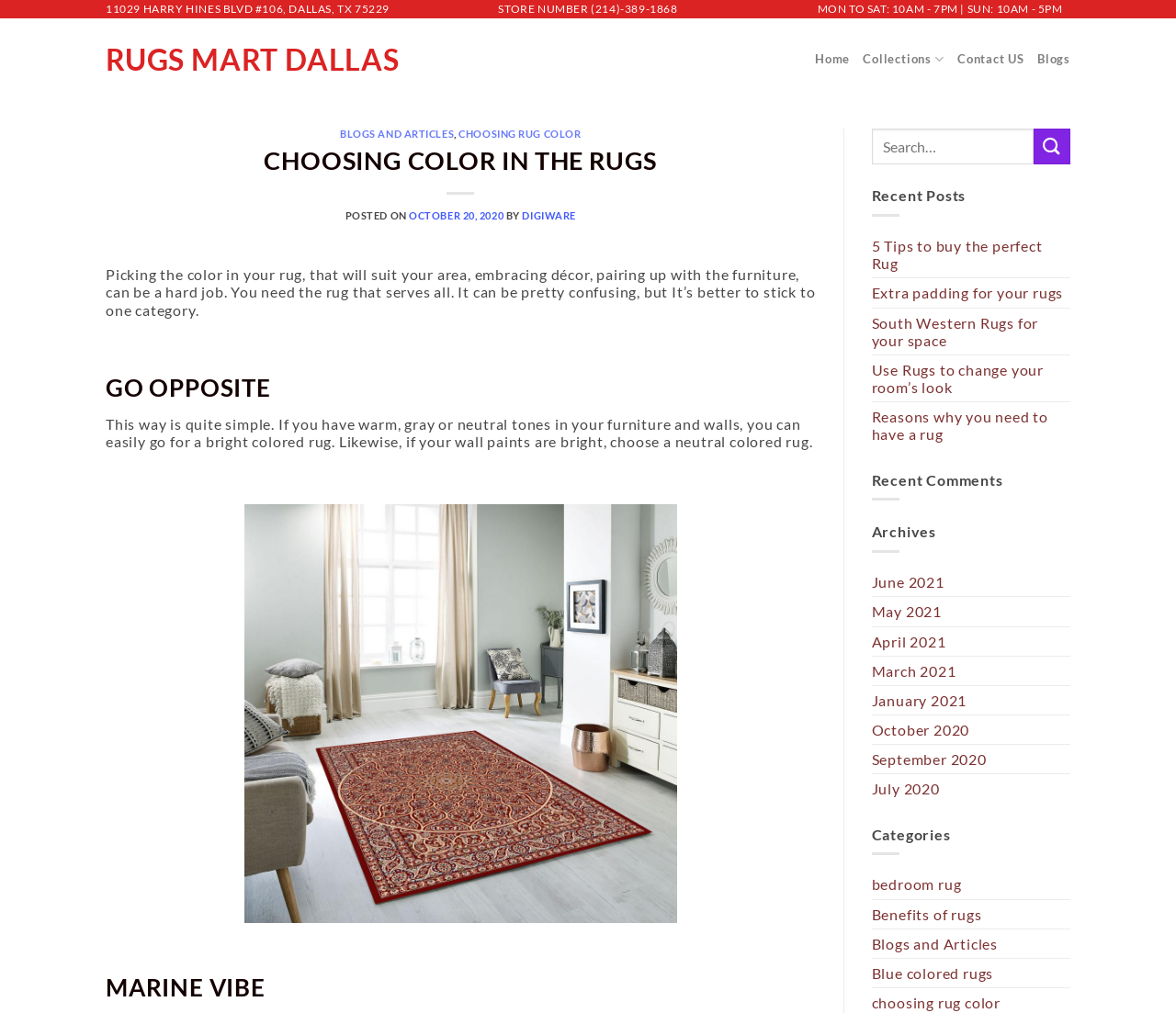Please provide a brief answer to the following inquiry using a single word or phrase:
What is the 'Marine Vibe' section about?

Rug color